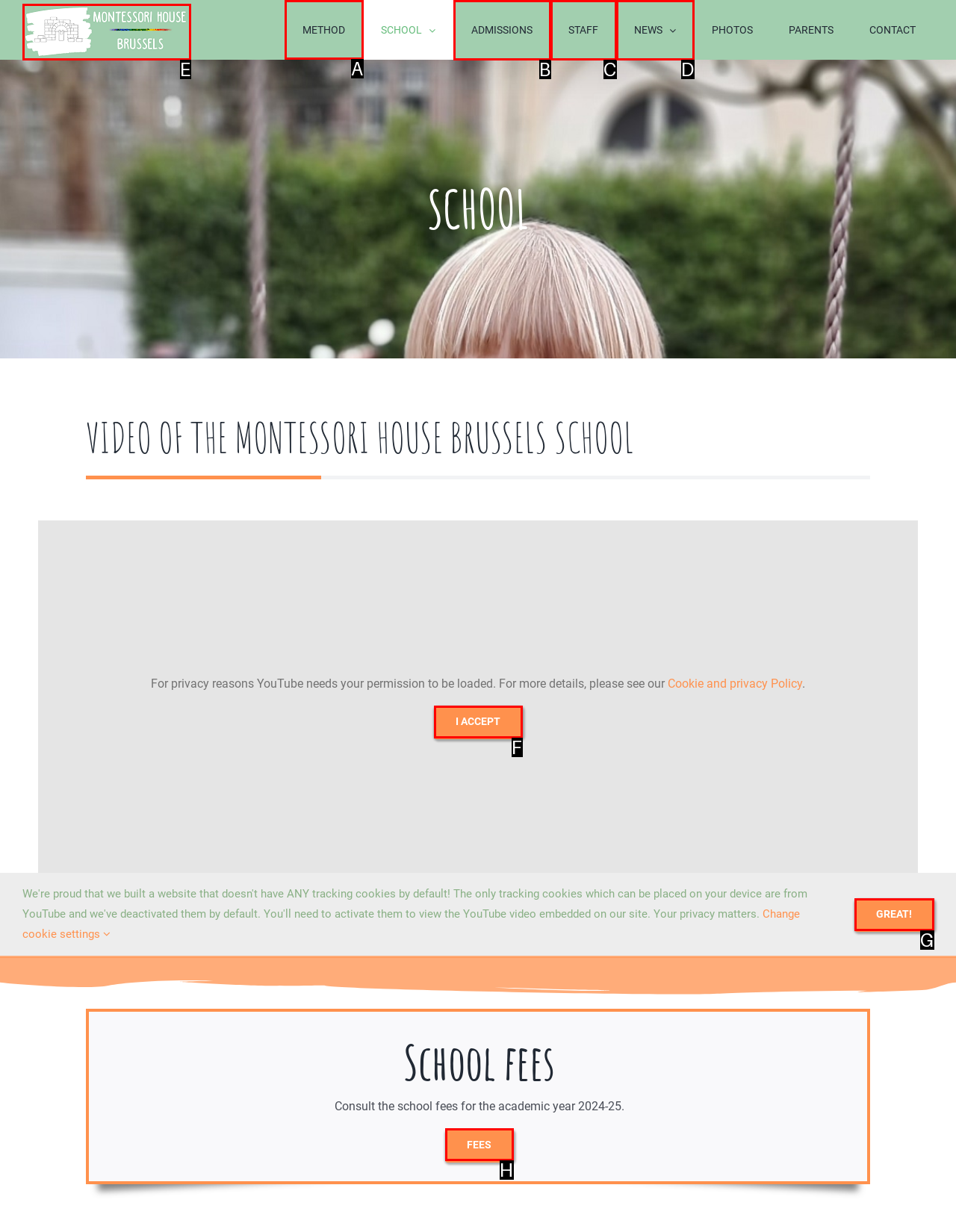Decide which HTML element to click to complete the task: Go to the METHOD page Provide the letter of the appropriate option.

A